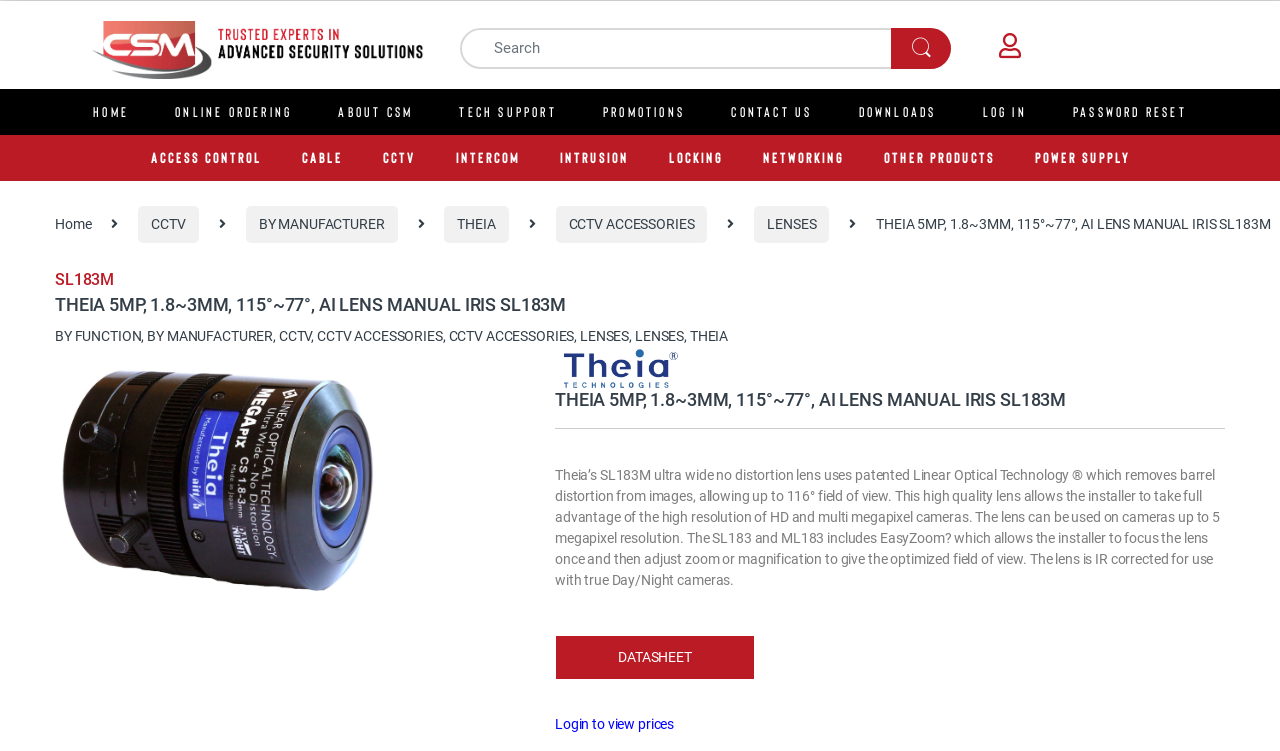Identify the bounding box coordinates for the element you need to click to achieve the following task: "Login to view prices". The coordinates must be four float values ranging from 0 to 1, formatted as [left, top, right, bottom].

[0.434, 0.954, 0.527, 0.975]